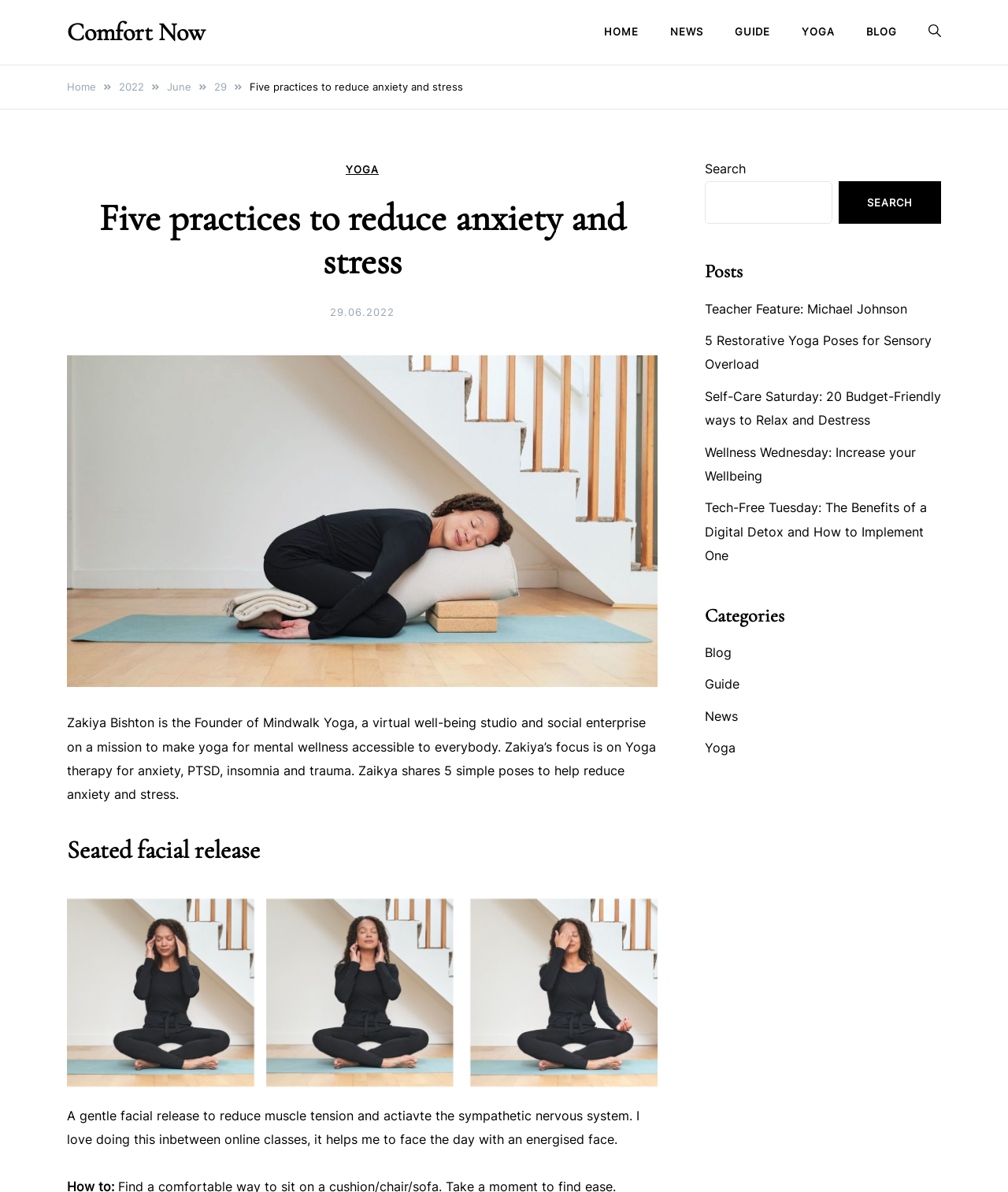Refer to the image and answer the question with as much detail as possible: What is the purpose of the 'Seated facial release' pose?

The answer can be found in the text description of the webpage, where it is mentioned that 'Seated facial release' is 'a gentle facial release to reduce muscle tension and activate the sympathetic nervous system.'